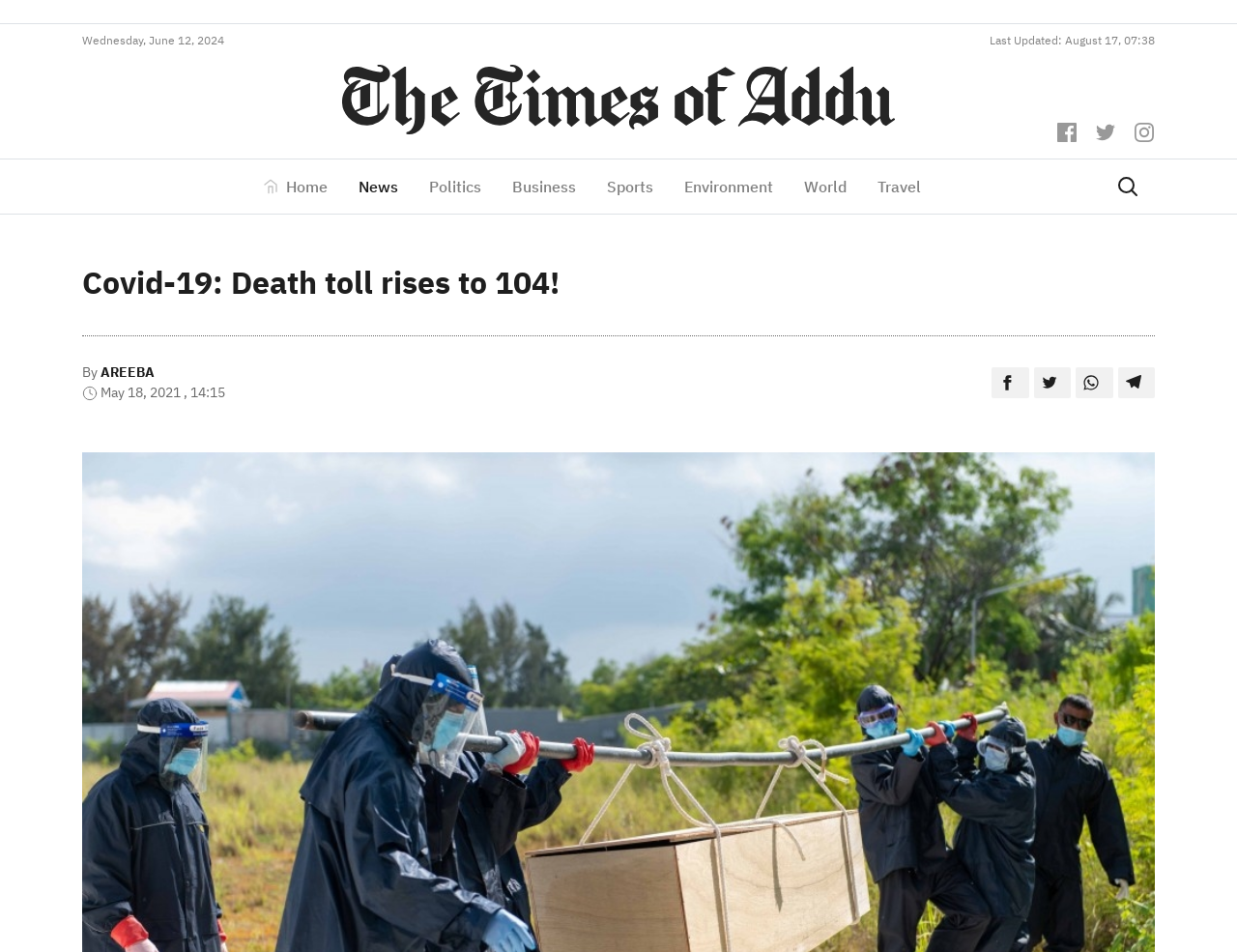Please identify the bounding box coordinates of the area that needs to be clicked to follow this instruction: "Visit the Home page".

[0.212, 0.176, 0.277, 0.216]